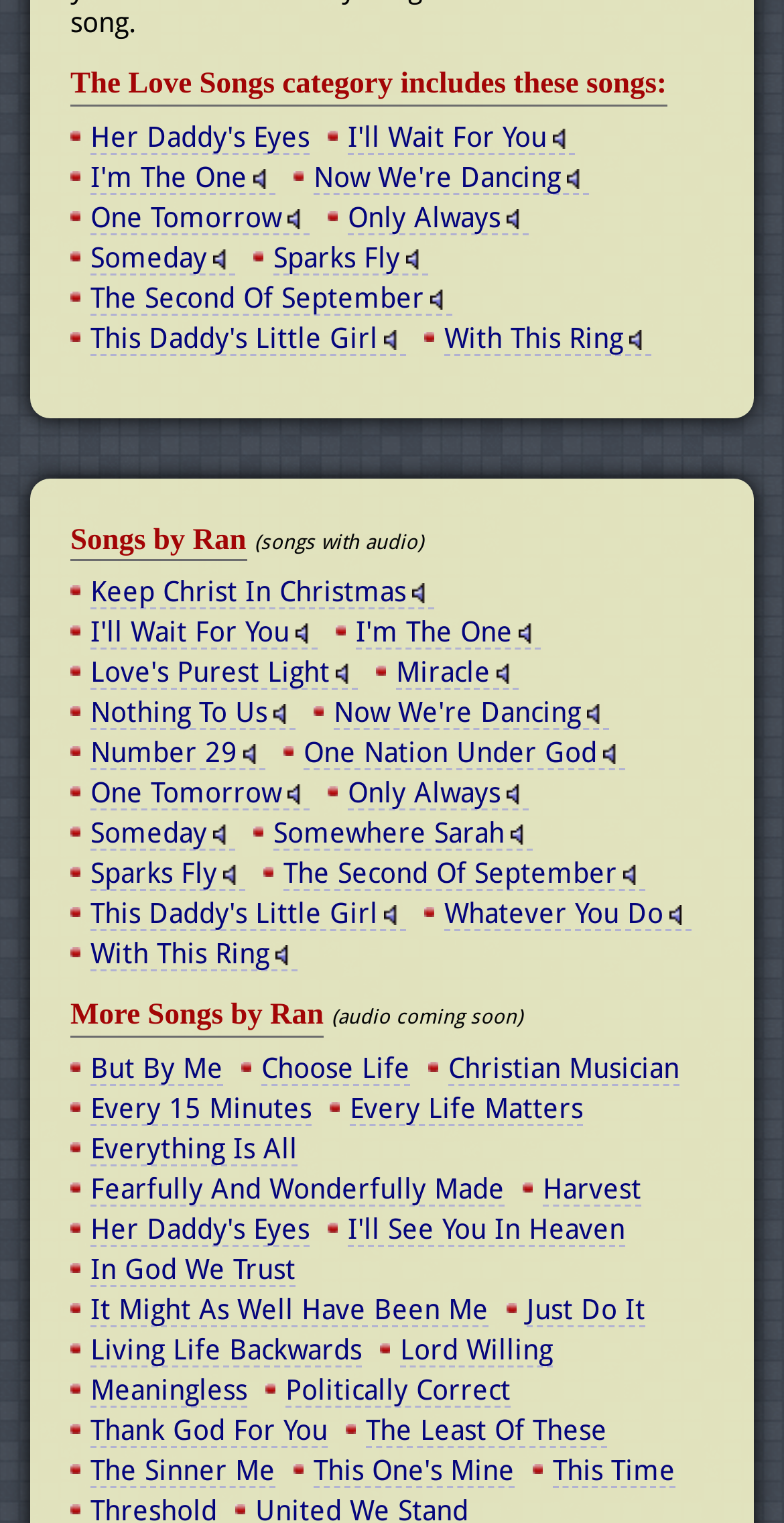What is the category of songs listed on this webpage?
Provide a one-word or short-phrase answer based on the image.

Love Songs